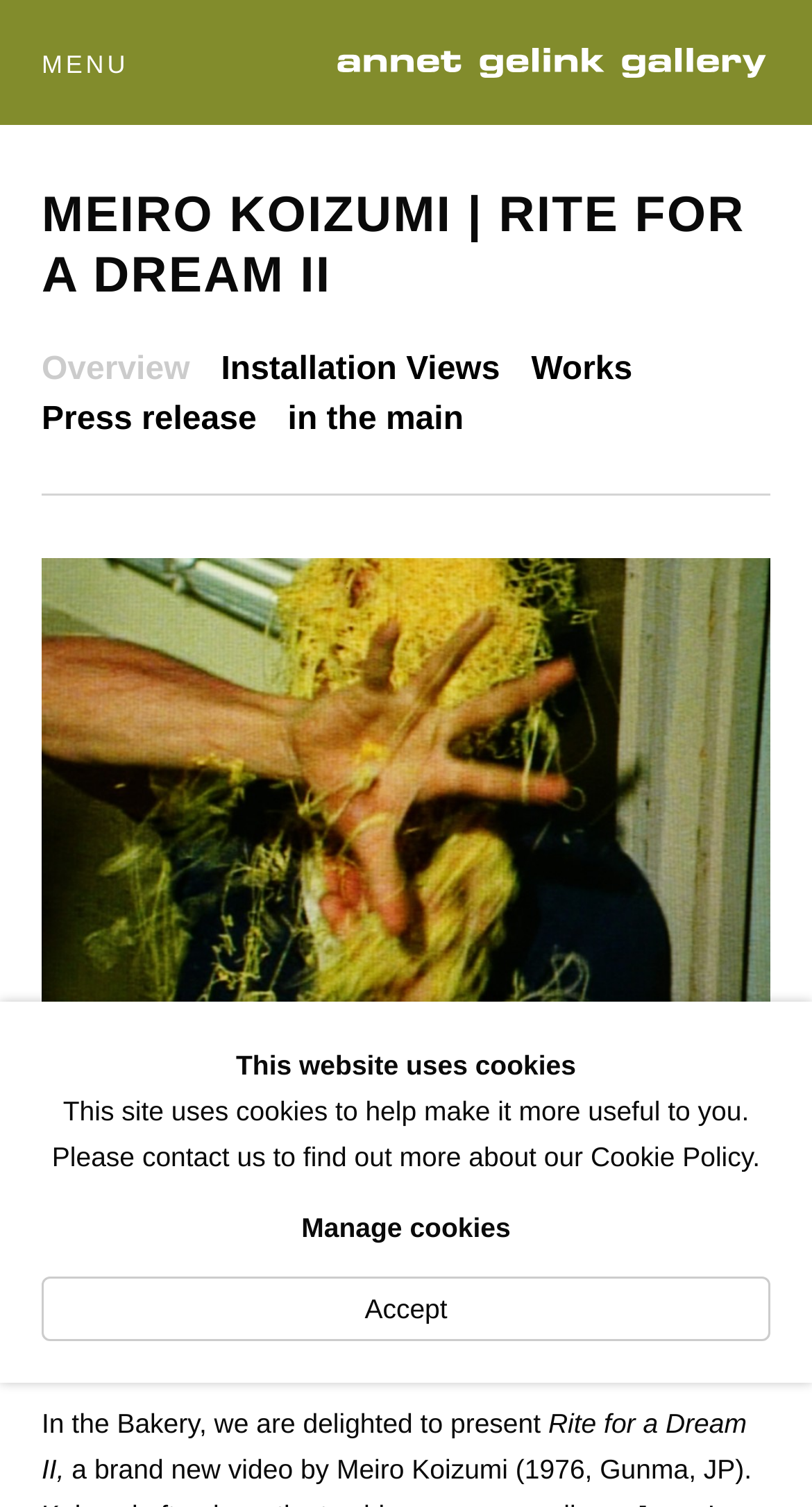Determine the bounding box coordinates of the clickable element to achieve the following action: 'Read the press release'. Provide the coordinates as four float values between 0 and 1, formatted as [left, top, right, bottom].

[0.051, 0.265, 0.316, 0.292]